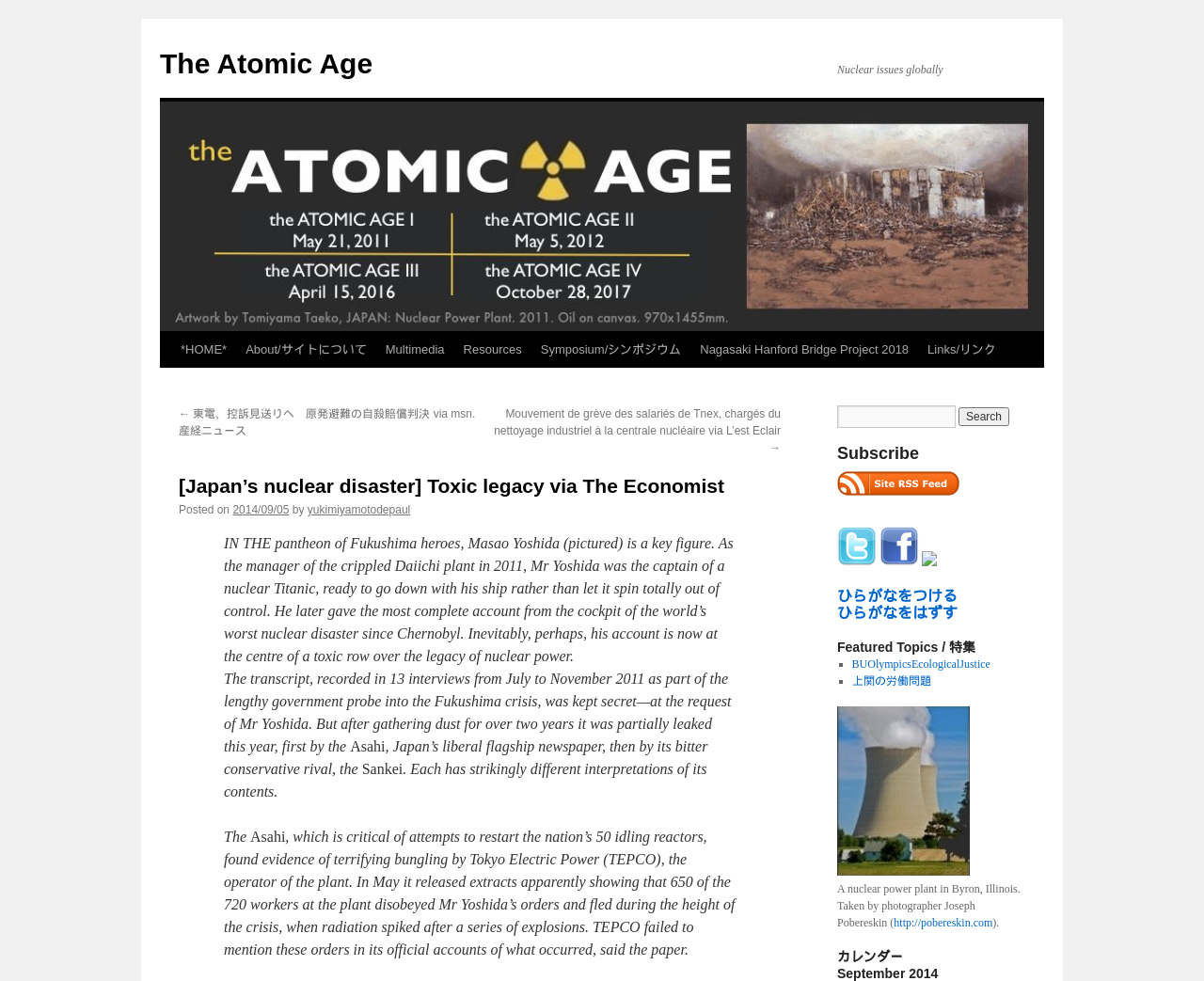Locate the bounding box coordinates of the clickable region to complete the following instruction: "Search for something."

[0.796, 0.415, 0.838, 0.434]